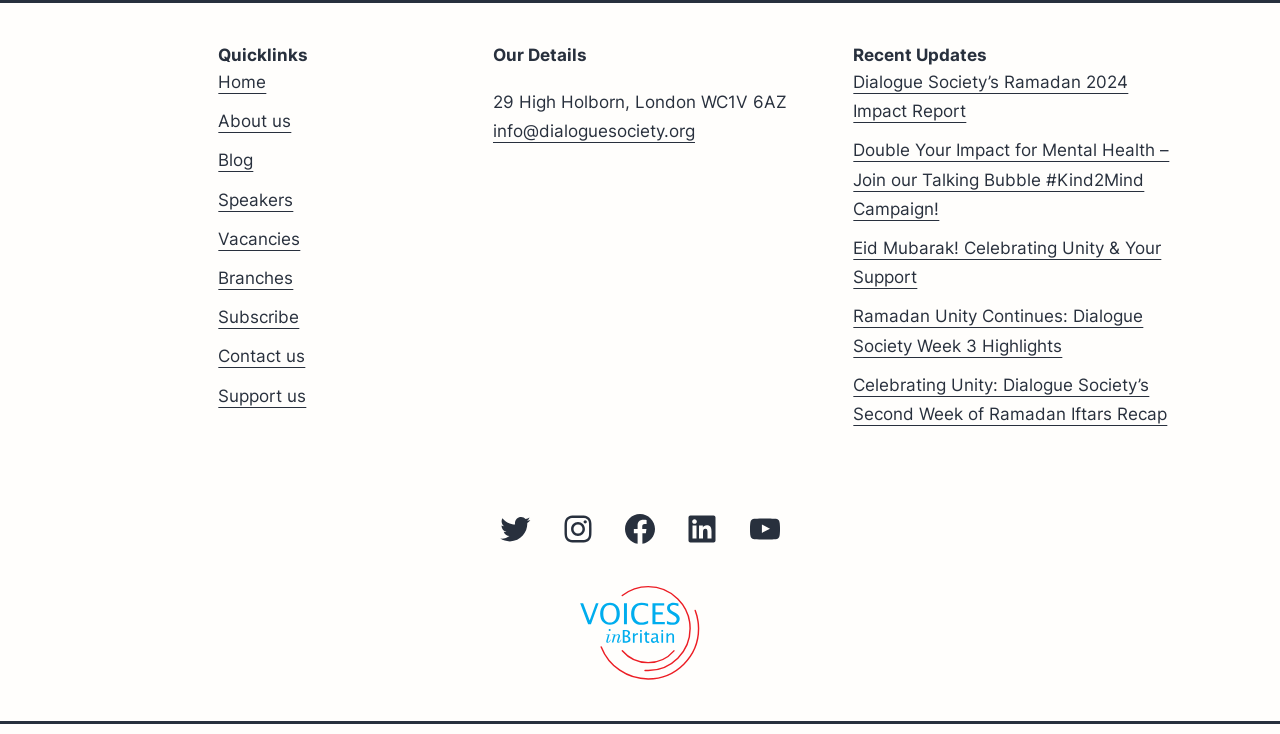Please give a succinct answer to the question in one word or phrase:
What is the title of the first recent update?

Dialogue Society’s Ramadan 2024 Impact Report